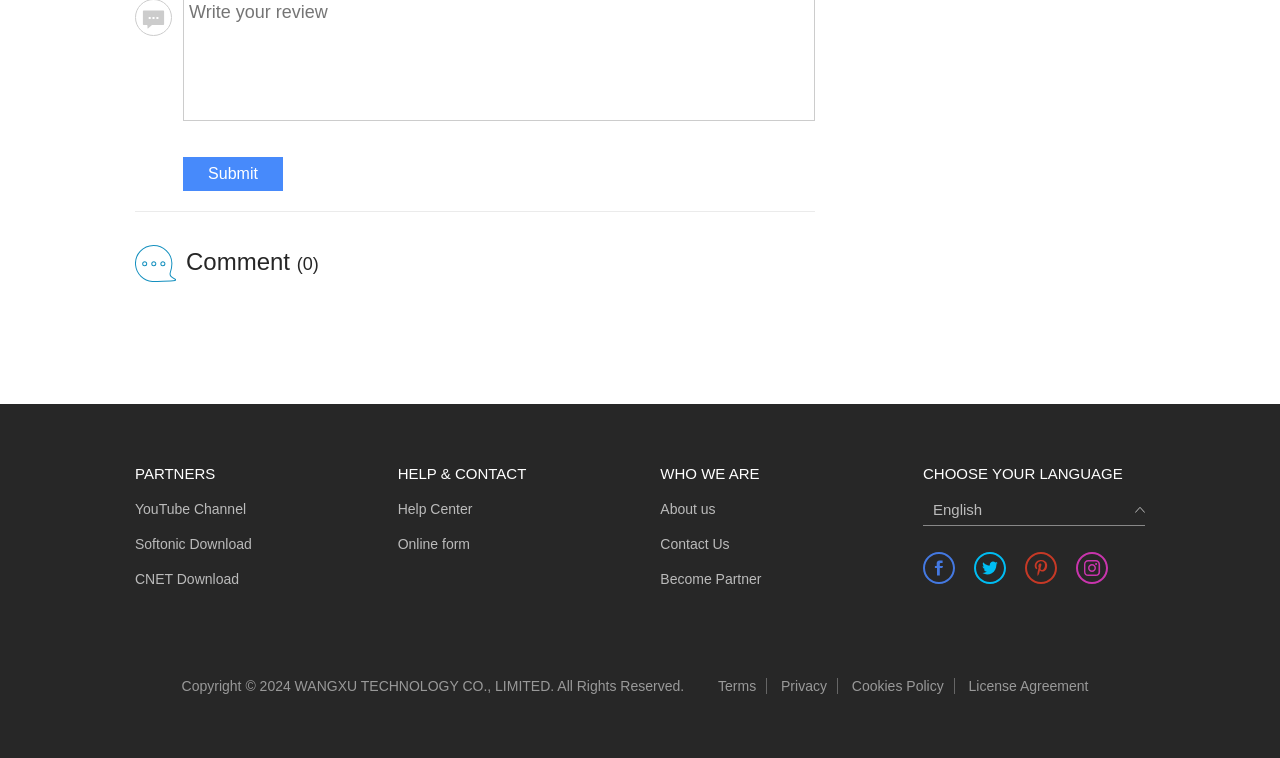What are the available help options?
Please give a detailed and thorough answer to the question, covering all relevant points.

The webpage provides help options, including a 'Help Center' and an 'Online form', as indicated by the links in the 'HELP & CONTACT' section.